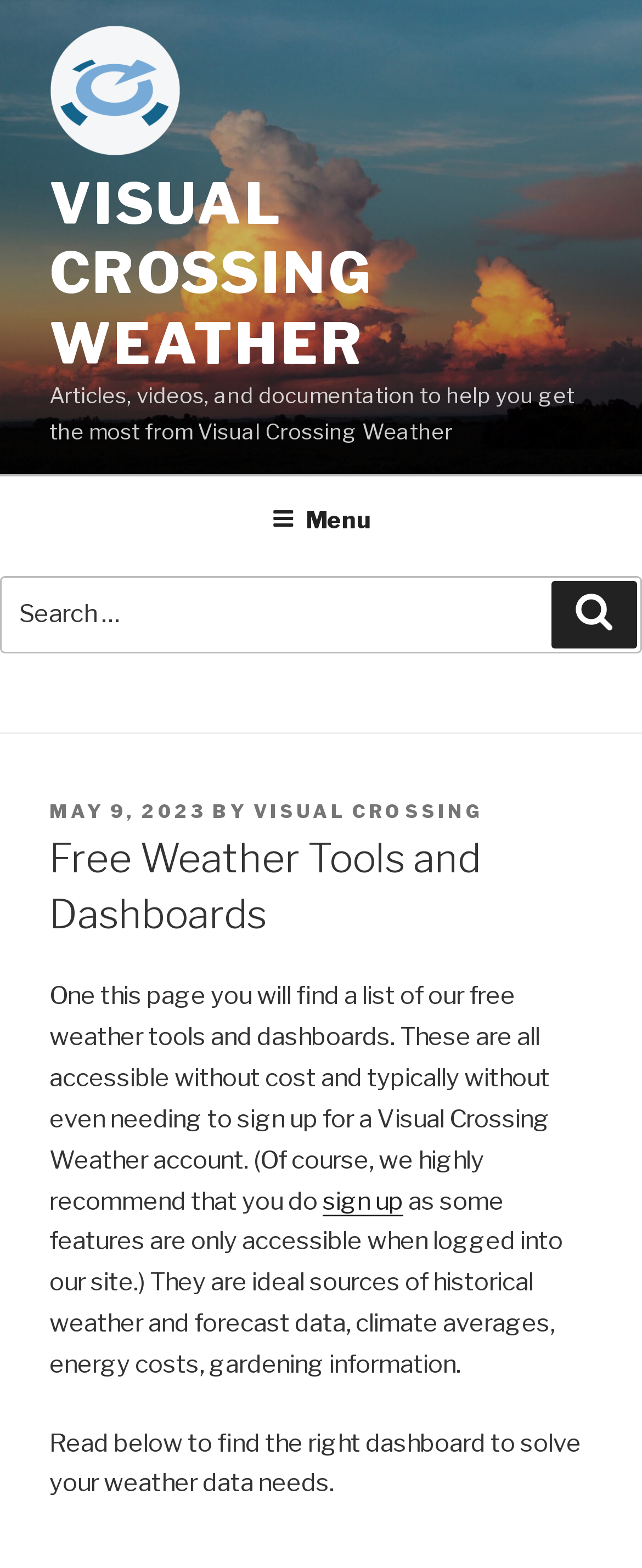Answer this question using a single word or a brief phrase:
What is the date of the latest article?

MAY 9, 2023